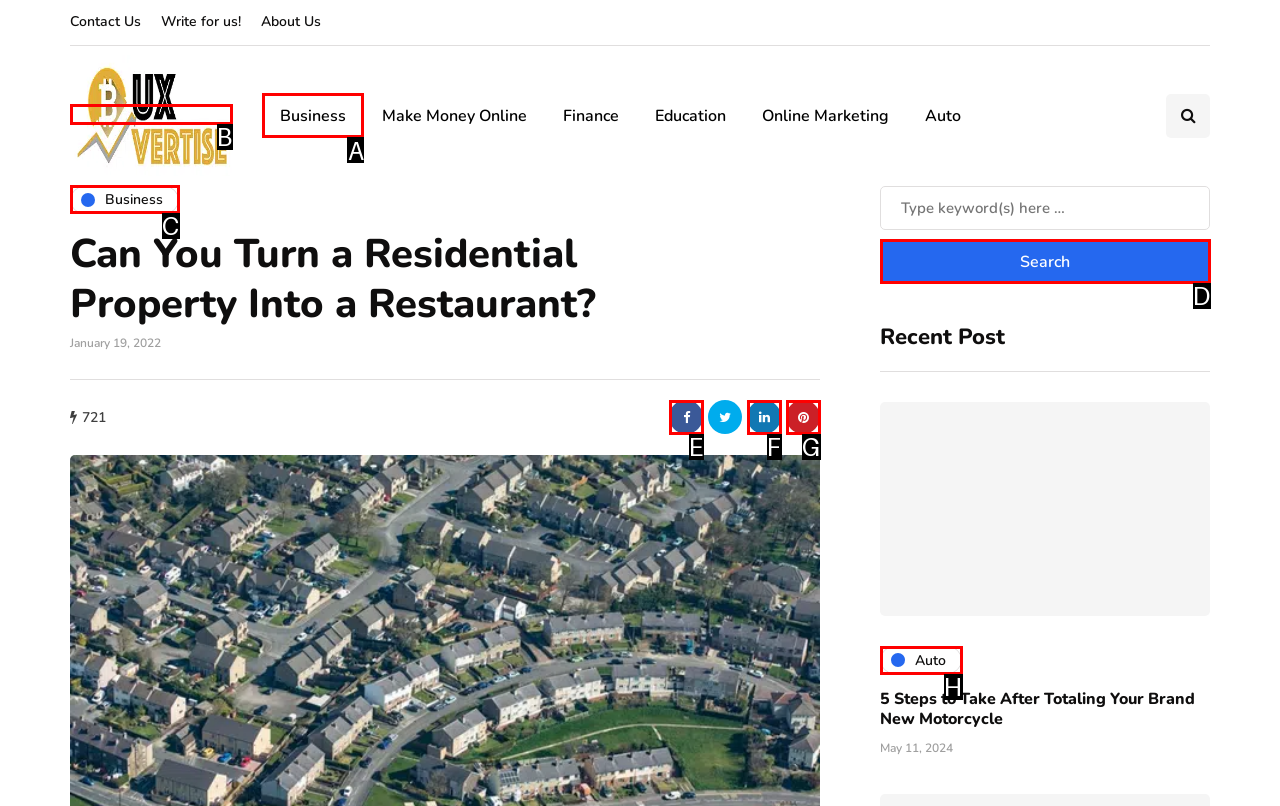Among the marked elements in the screenshot, which letter corresponds to the UI element needed for the task: Go to the Business category?

A